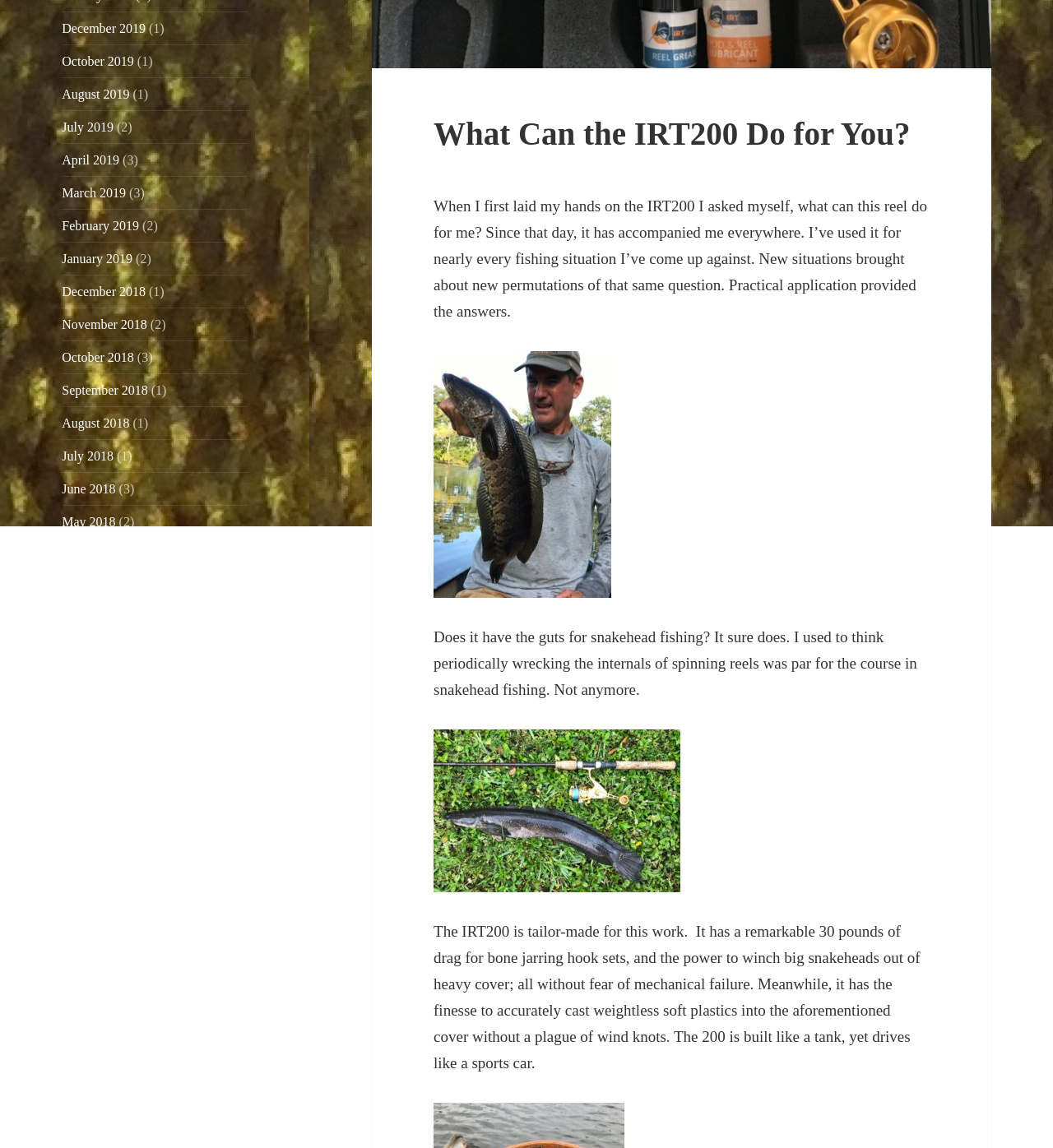Find the bounding box coordinates for the HTML element described as: "March 2018". The coordinates should consist of four float values between 0 and 1, i.e., [left, top, right, bottom].

[0.059, 0.505, 0.12, 0.518]